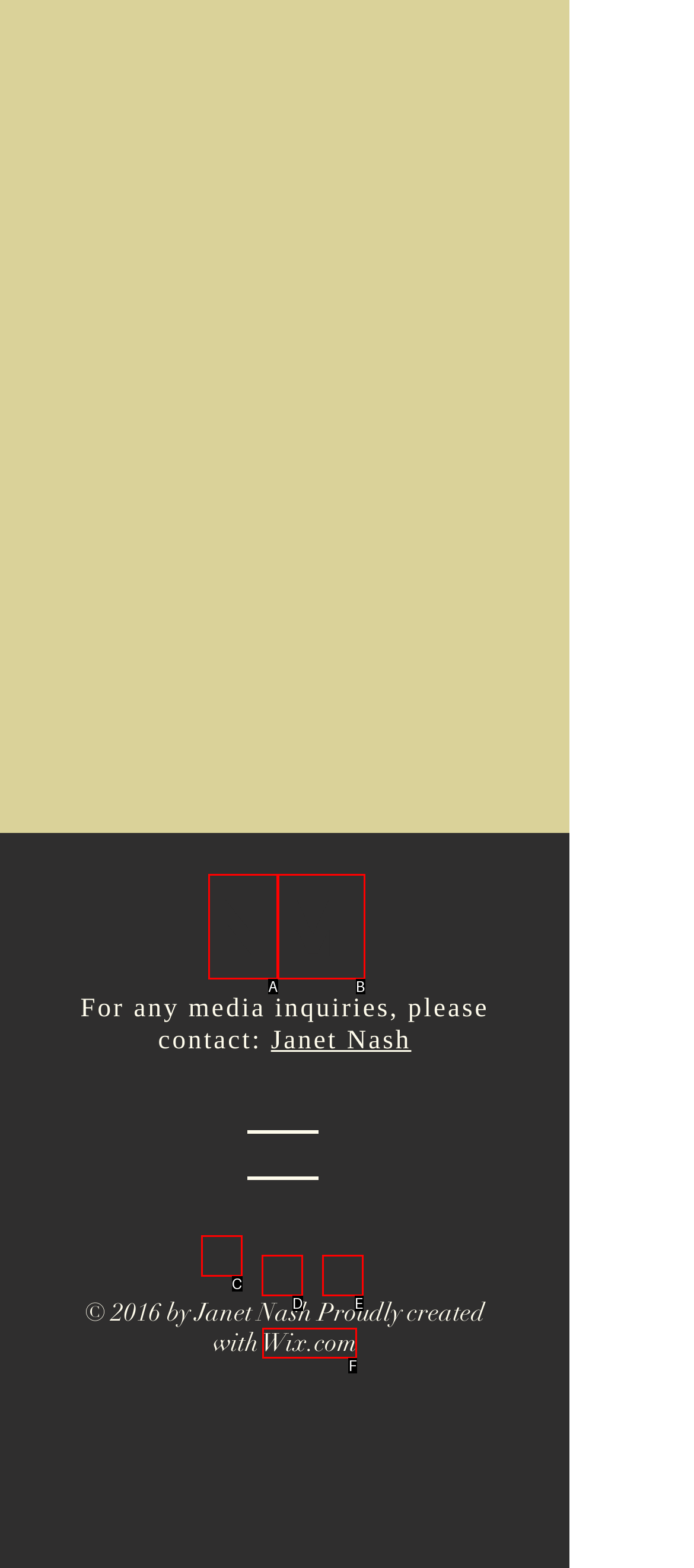Identify which HTML element aligns with the description: N
Answer using the letter of the correct choice from the options available.

A